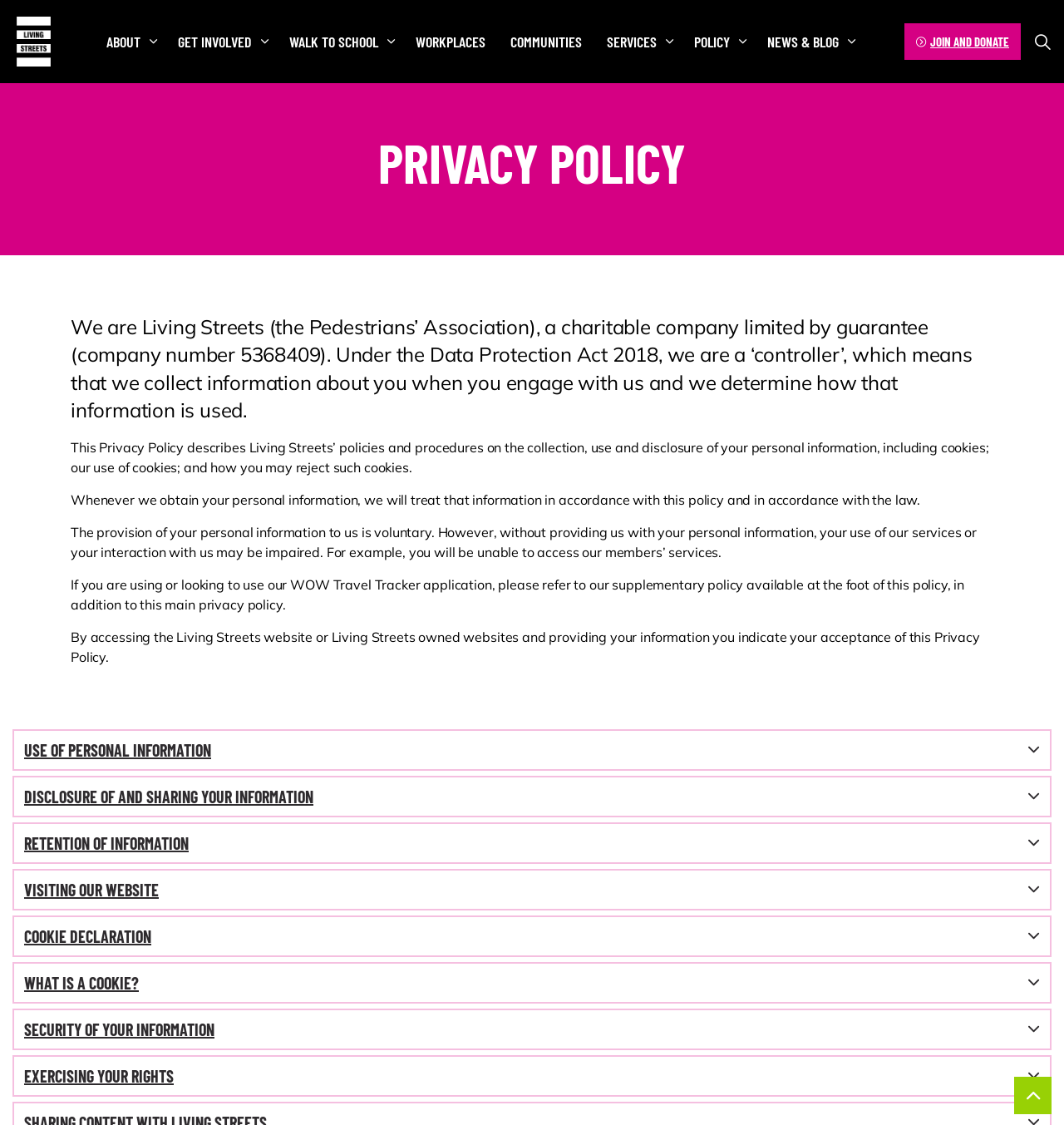Respond to the question with just a single word or phrase: 
What is the relationship between providing personal information and using the organization's services?

Voluntary but may impair services